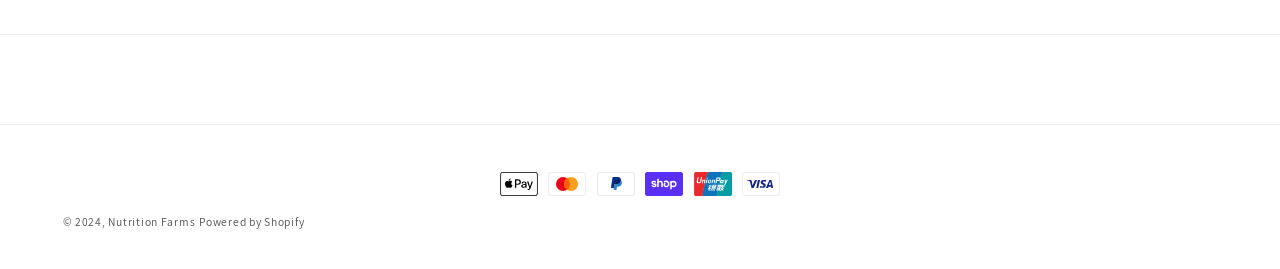Give a one-word or short phrase answer to this question: 
What platform is the website powered by?

Shopify